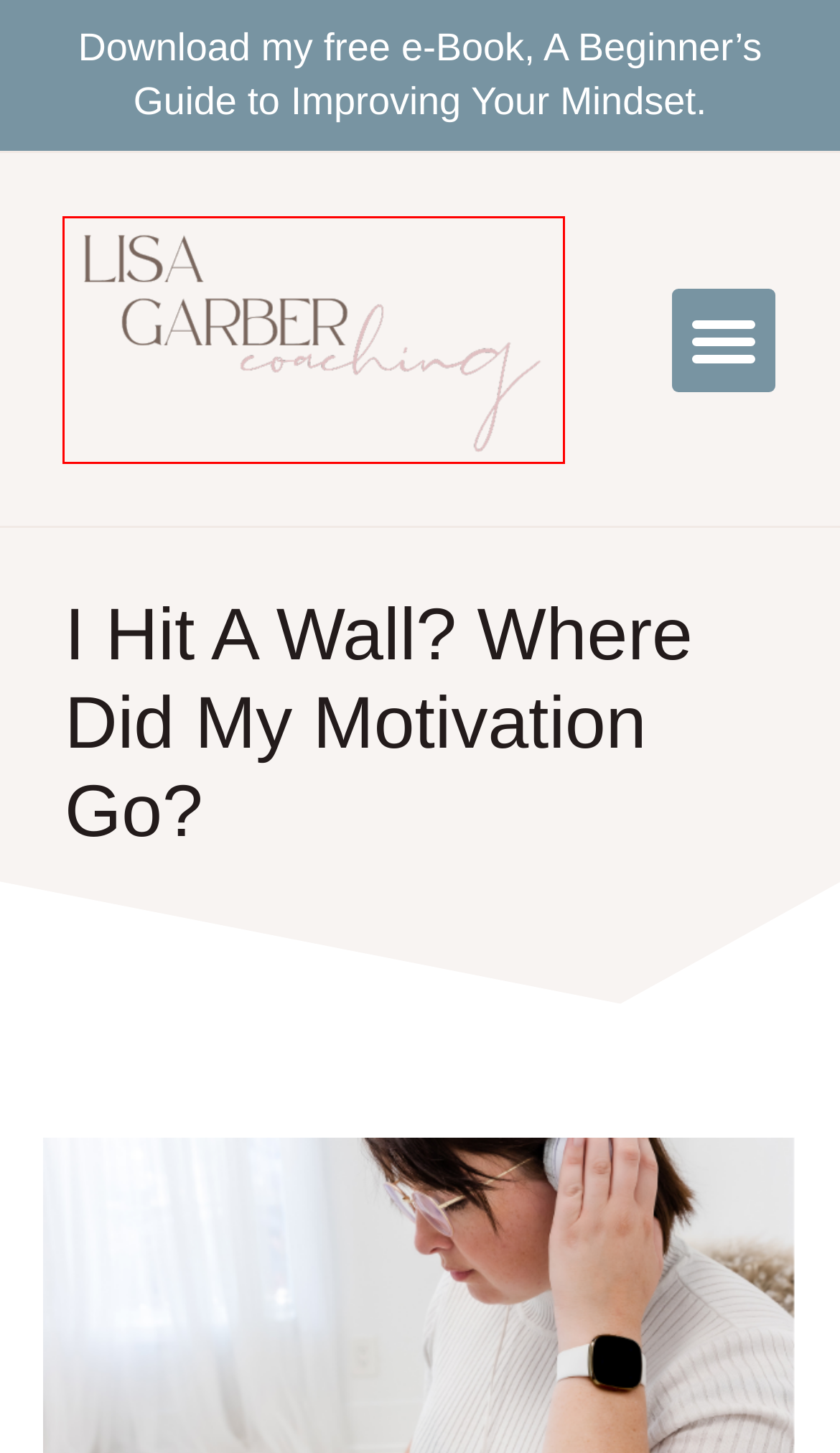You are provided with a screenshot of a webpage where a red rectangle bounding box surrounds an element. Choose the description that best matches the new webpage after clicking the element in the red bounding box. Here are the choices:
A. Terms and Conditions - LISA GARBER
B. Schedule Appointment with Coaching with Lisa Garber
C. Privacy Policy - LISA GARBER
D. It's Time To Level Up! LISA GARBER
E. Blog - LISA GARBER
F. FAQ - LISA GARBER
G. 3 Cool Habits to Grow Your Confidence in Business LISA GARBER
H. Home - LISA GARBER

H